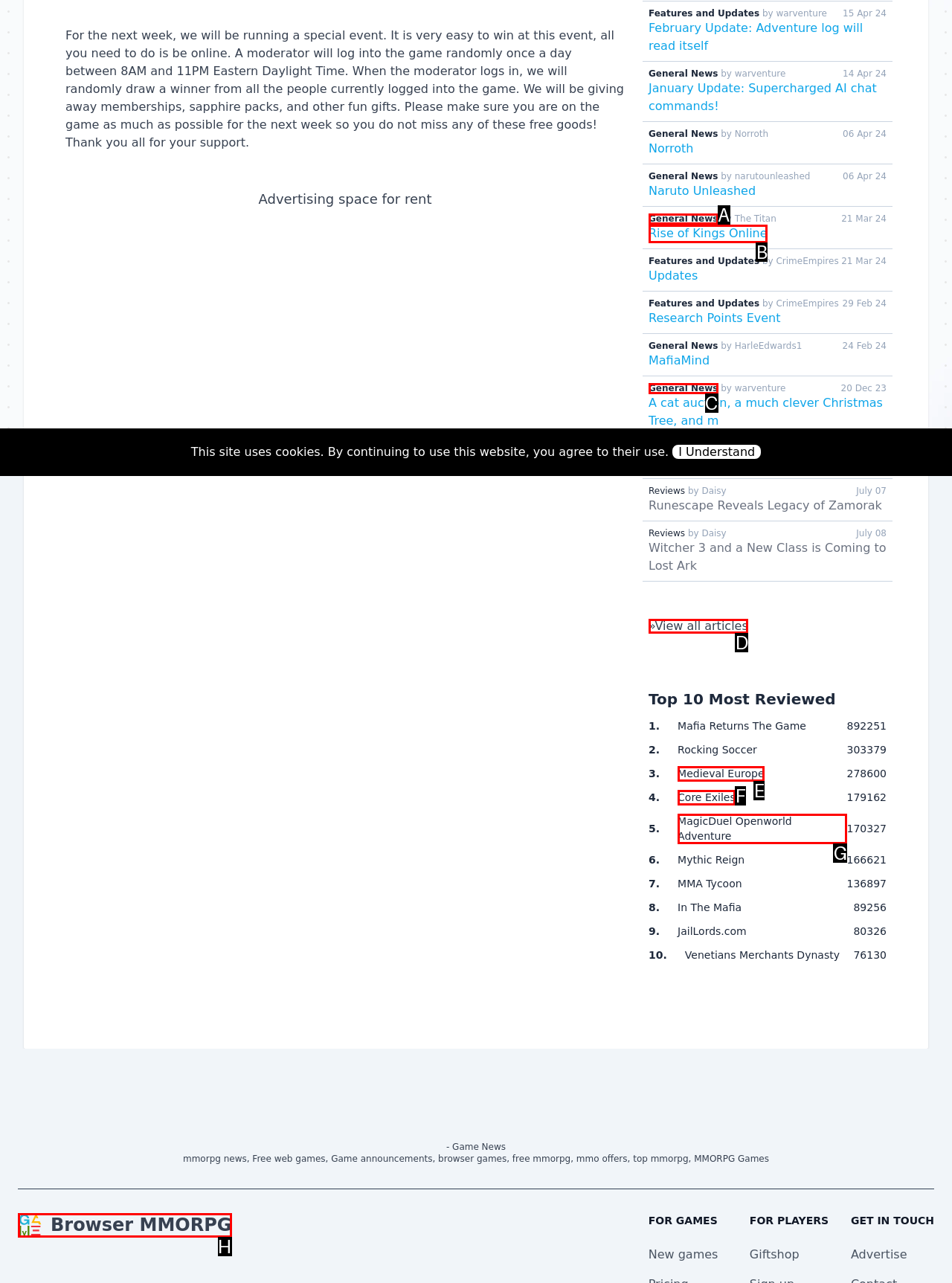Which UI element corresponds to this description: Rise of Kings Online
Reply with the letter of the correct option.

B